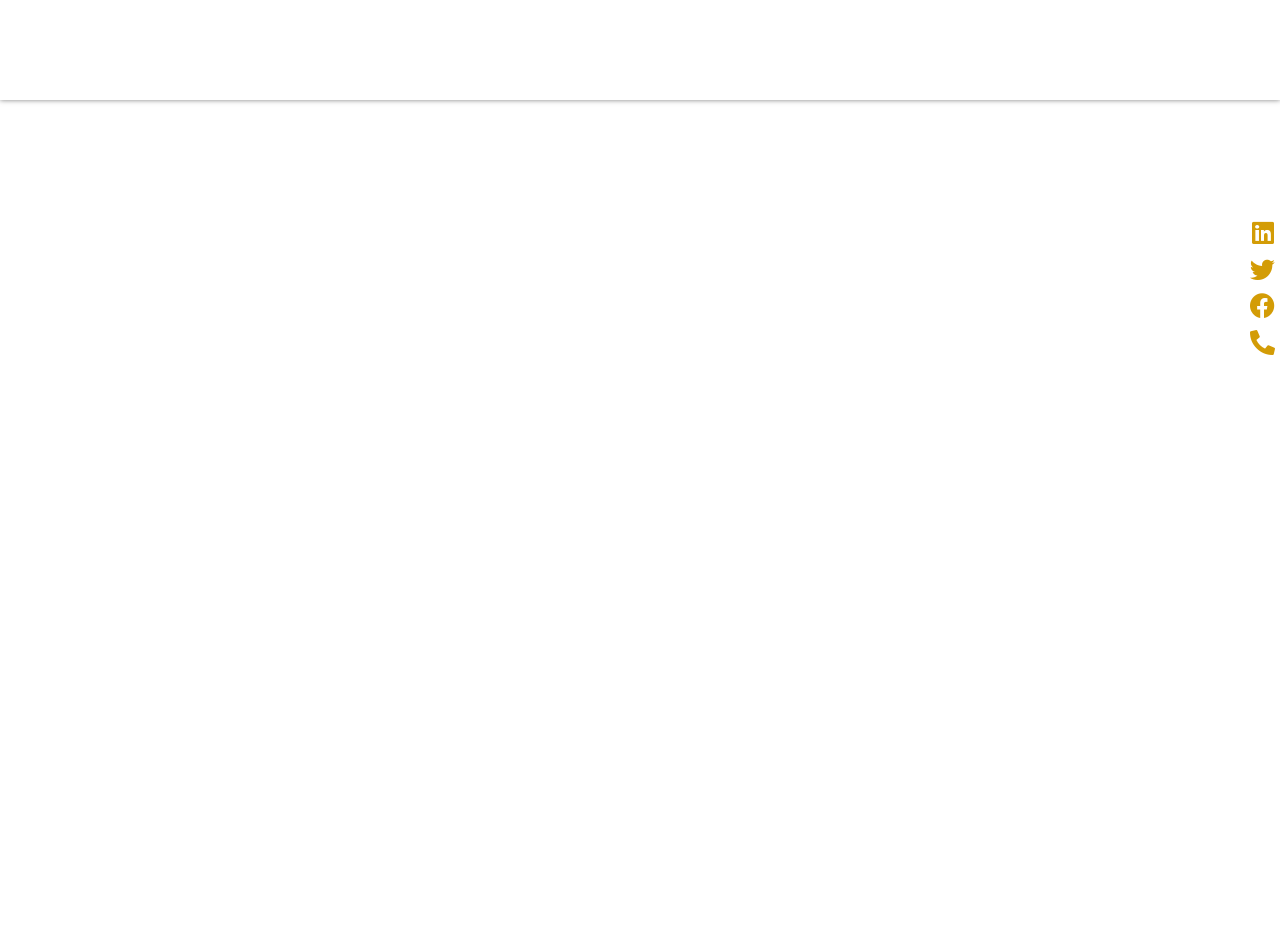Extract the bounding box coordinates for the UI element described as: "Linkedin".

[0.973, 0.231, 1.0, 0.268]